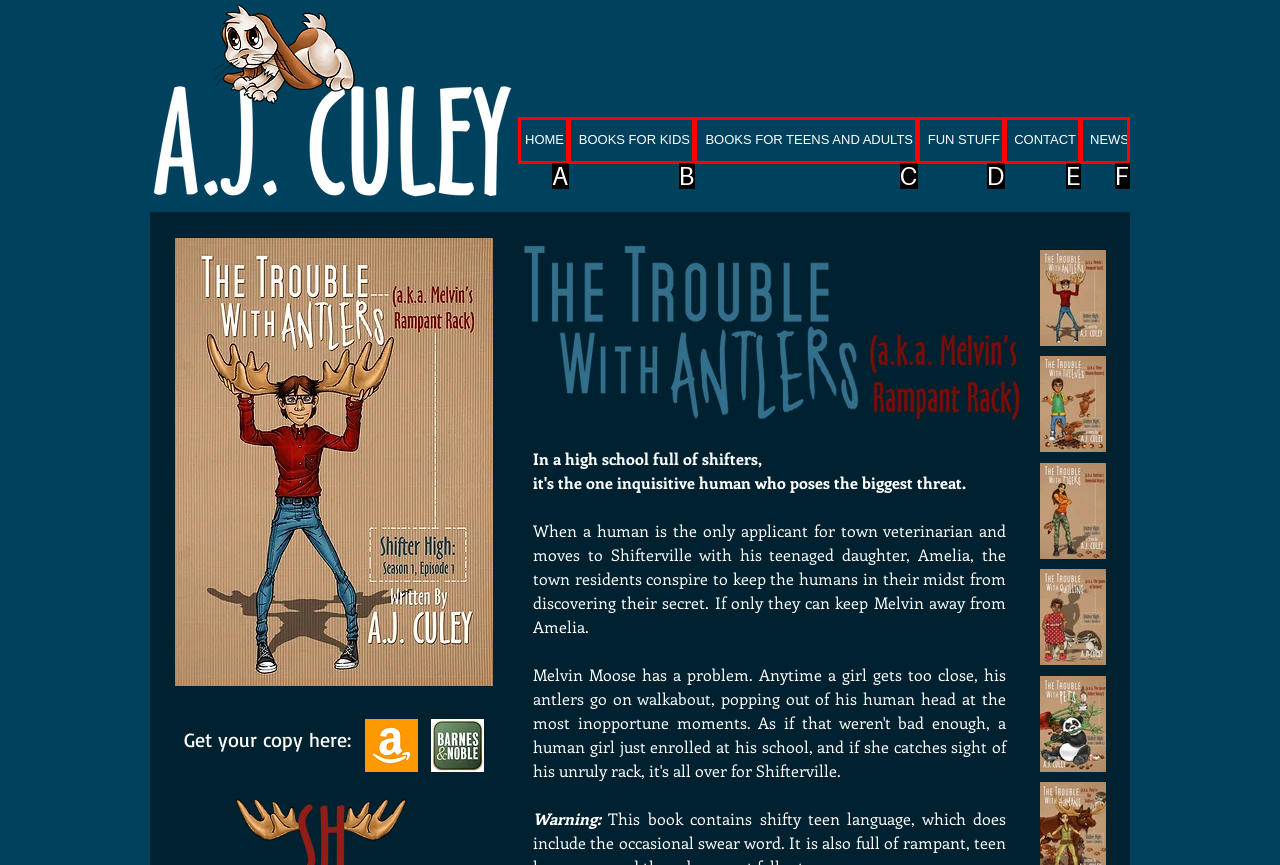Find the HTML element that matches the description provided: HOME
Answer using the corresponding option letter.

A